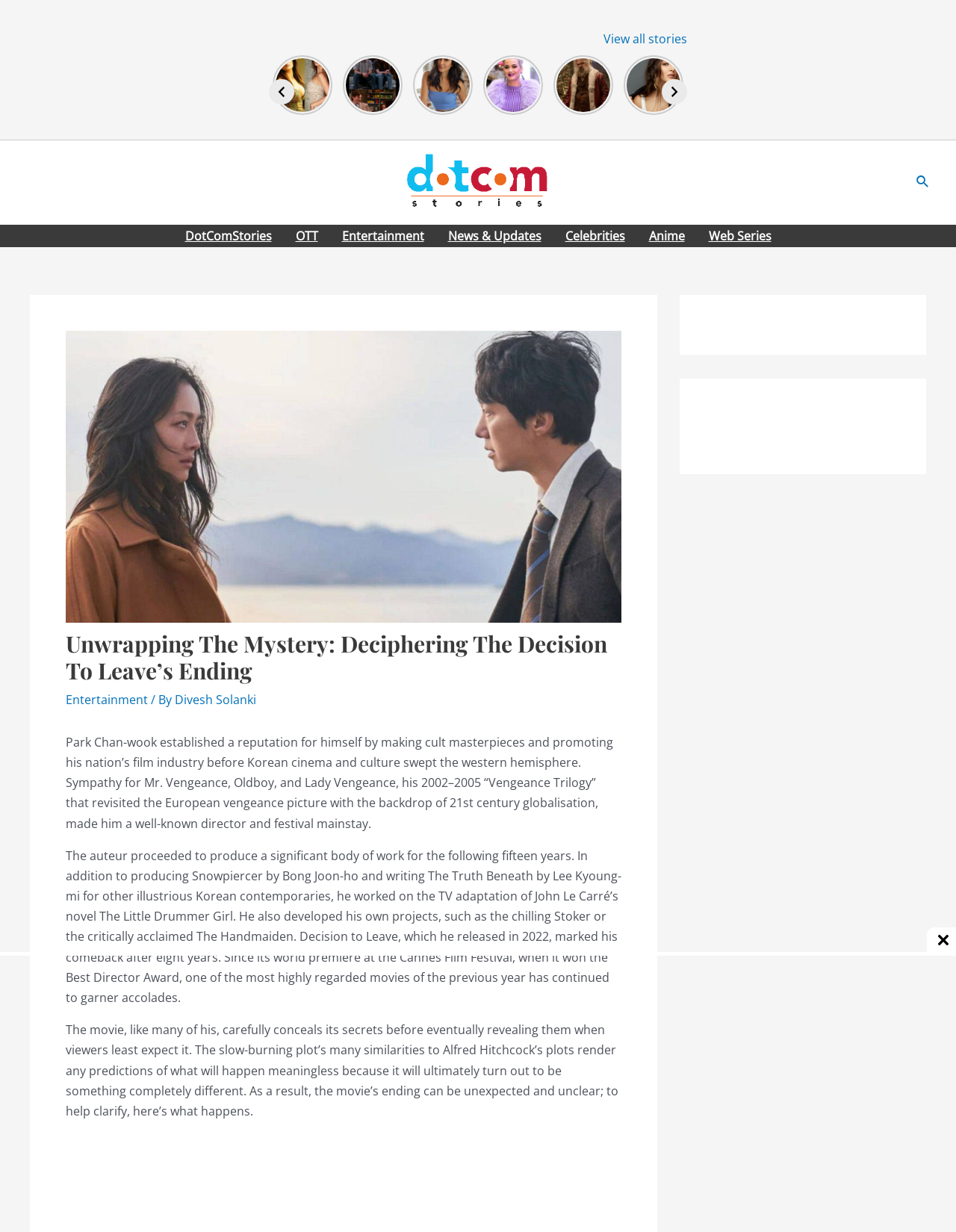How many years had passed since Park Chan-wook's last project before 'Decision to Leave'?
Provide an in-depth and detailed explanation in response to the question.

The answer can be found in the second paragraph, where it is mentioned that 'Decision to Leave' marked Park Chan-wook's comeback after eight years.